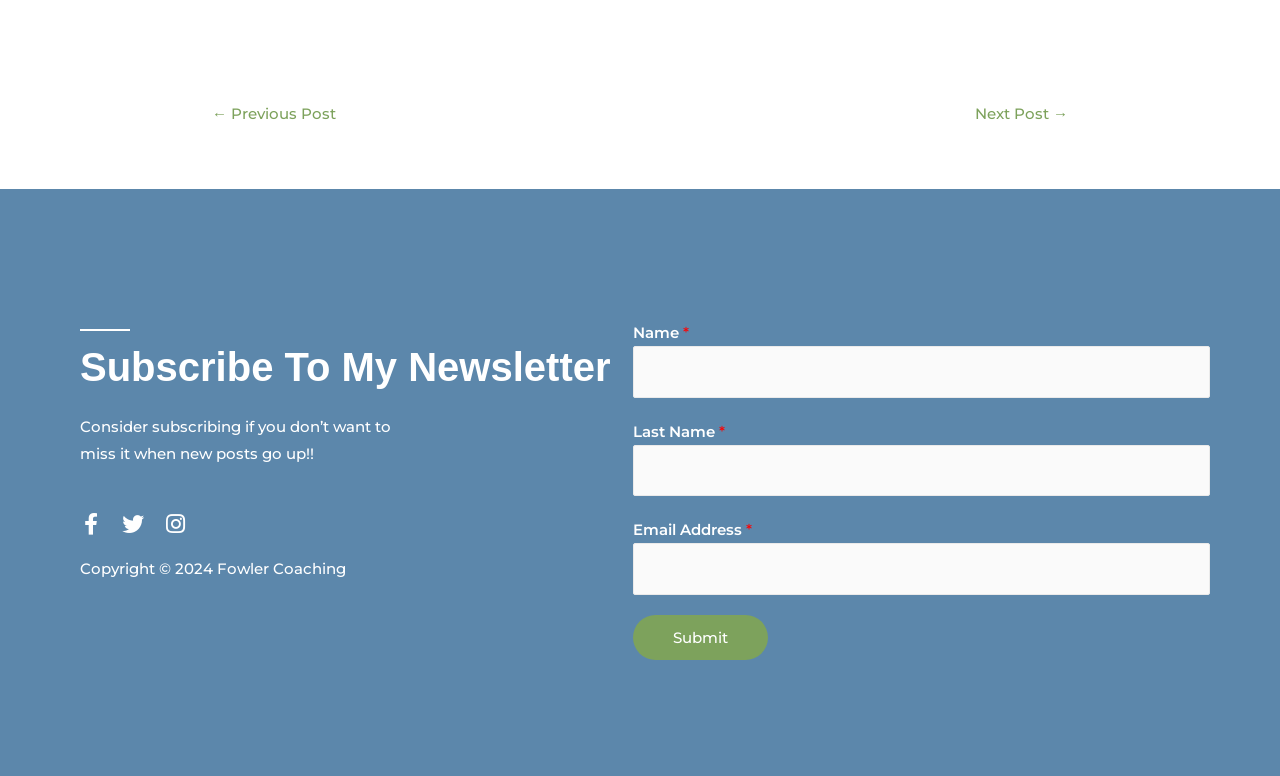Provide a one-word or brief phrase answer to the question:
What is the navigation section for?

Posts navigation